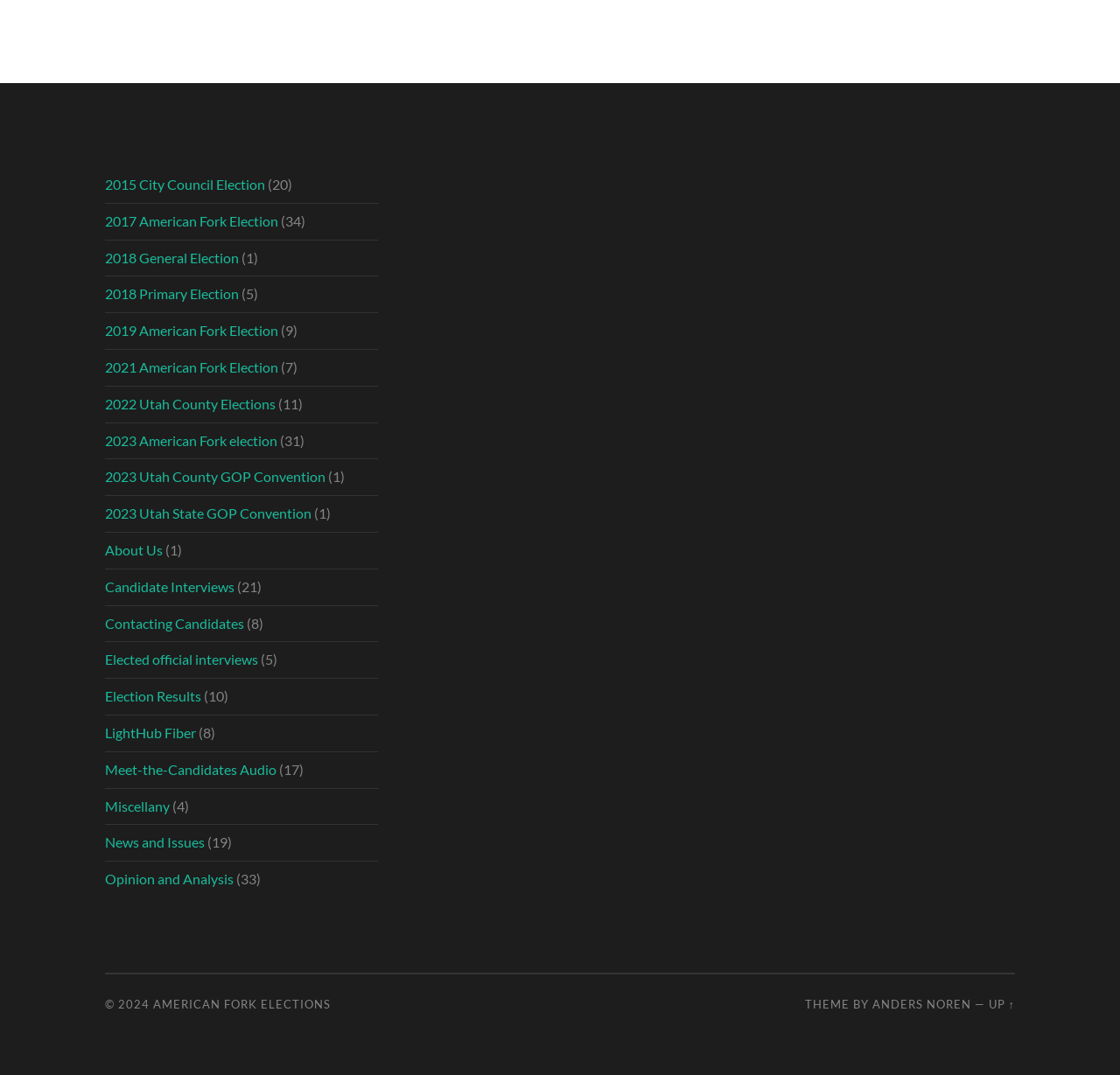Find the bounding box coordinates for the UI element that matches this description: "2023 Utah County GOP Convention".

[0.094, 0.436, 0.291, 0.451]